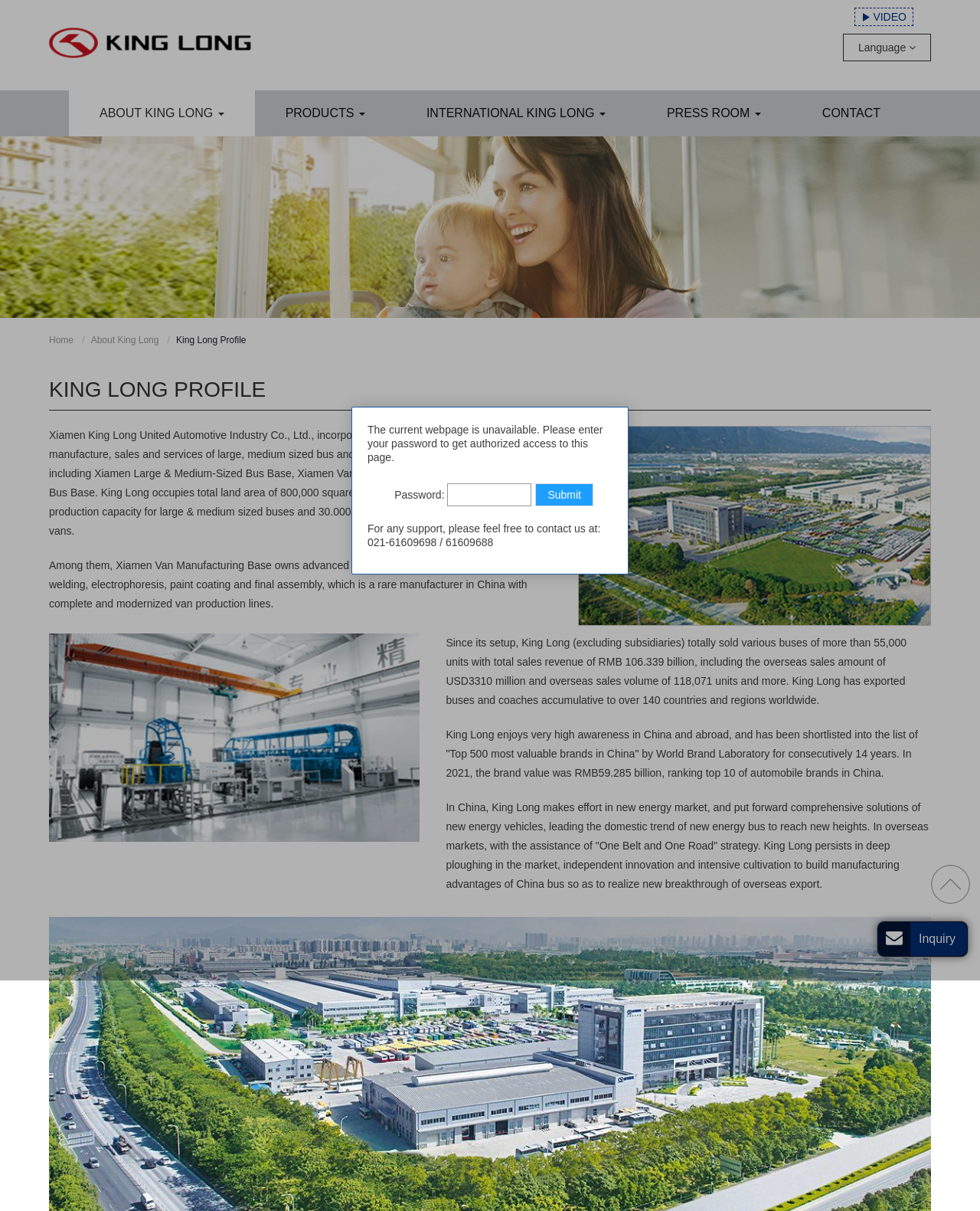Pinpoint the bounding box coordinates of the clickable element needed to complete the instruction: "Make an inquiry". The coordinates should be provided as four float numbers between 0 and 1: [left, top, right, bottom].

[0.895, 0.76, 0.988, 0.791]